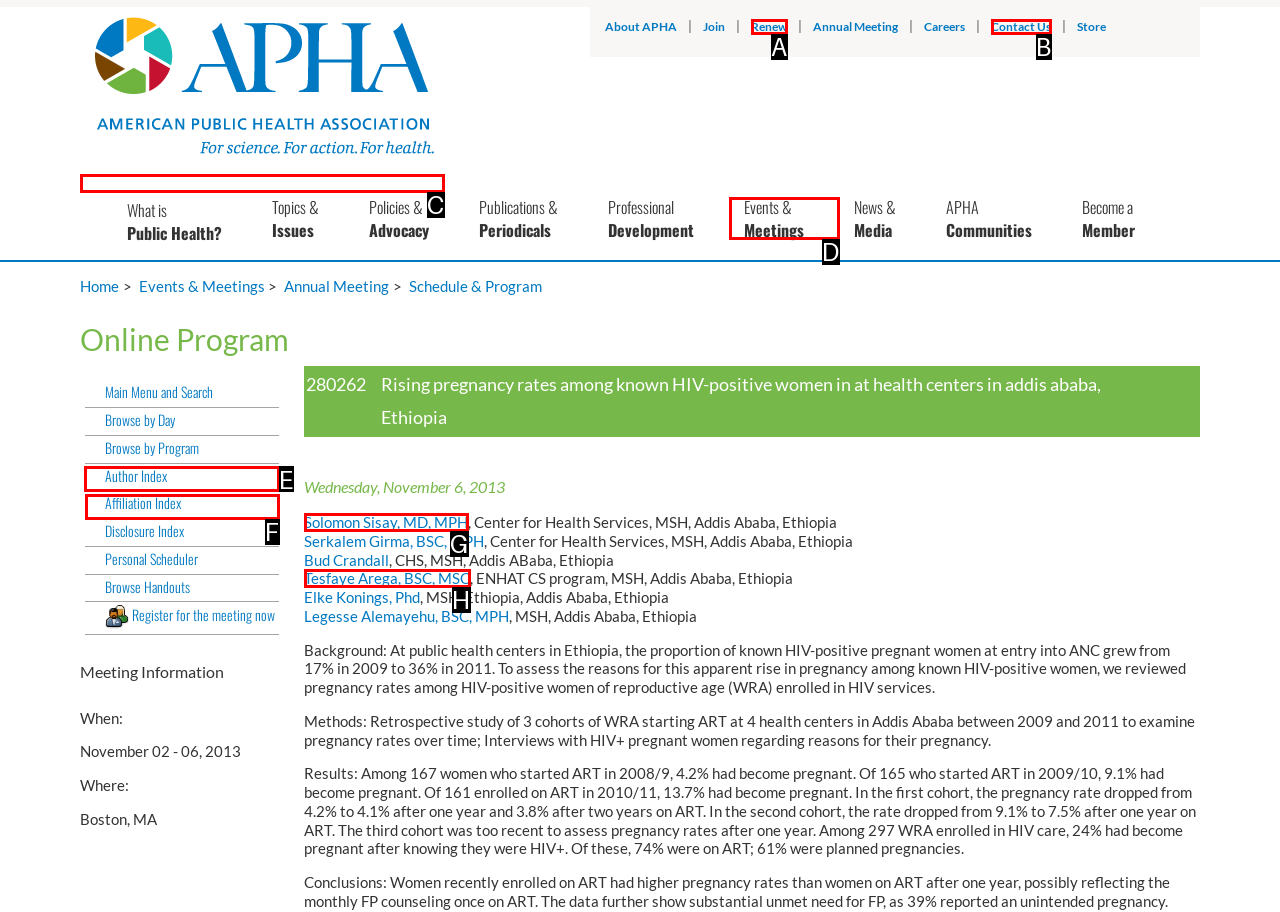Indicate the letter of the UI element that should be clicked to accomplish the task: Browse by 'Author Index'. Answer with the letter only.

E